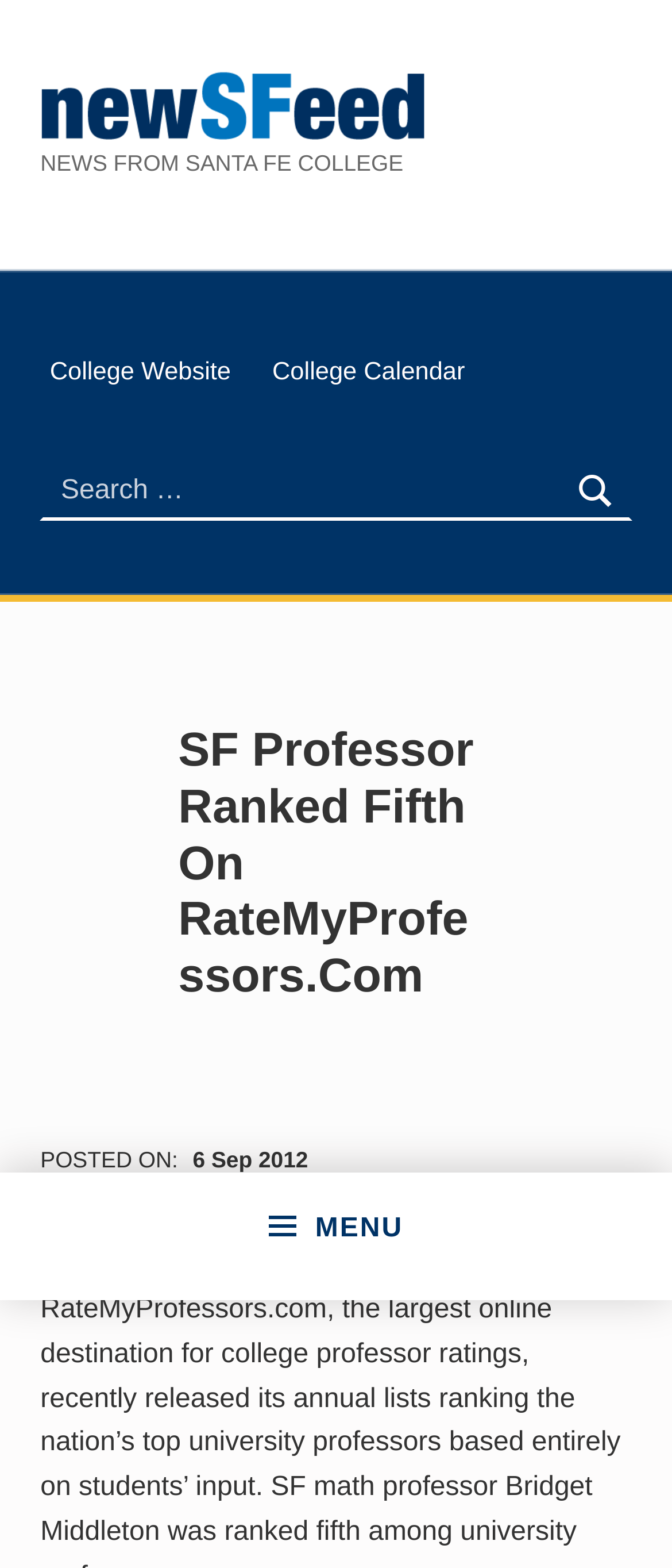Find the bounding box coordinates for the element described here: "parent_node: Search for: value="Search"".

[0.832, 0.295, 0.94, 0.332]